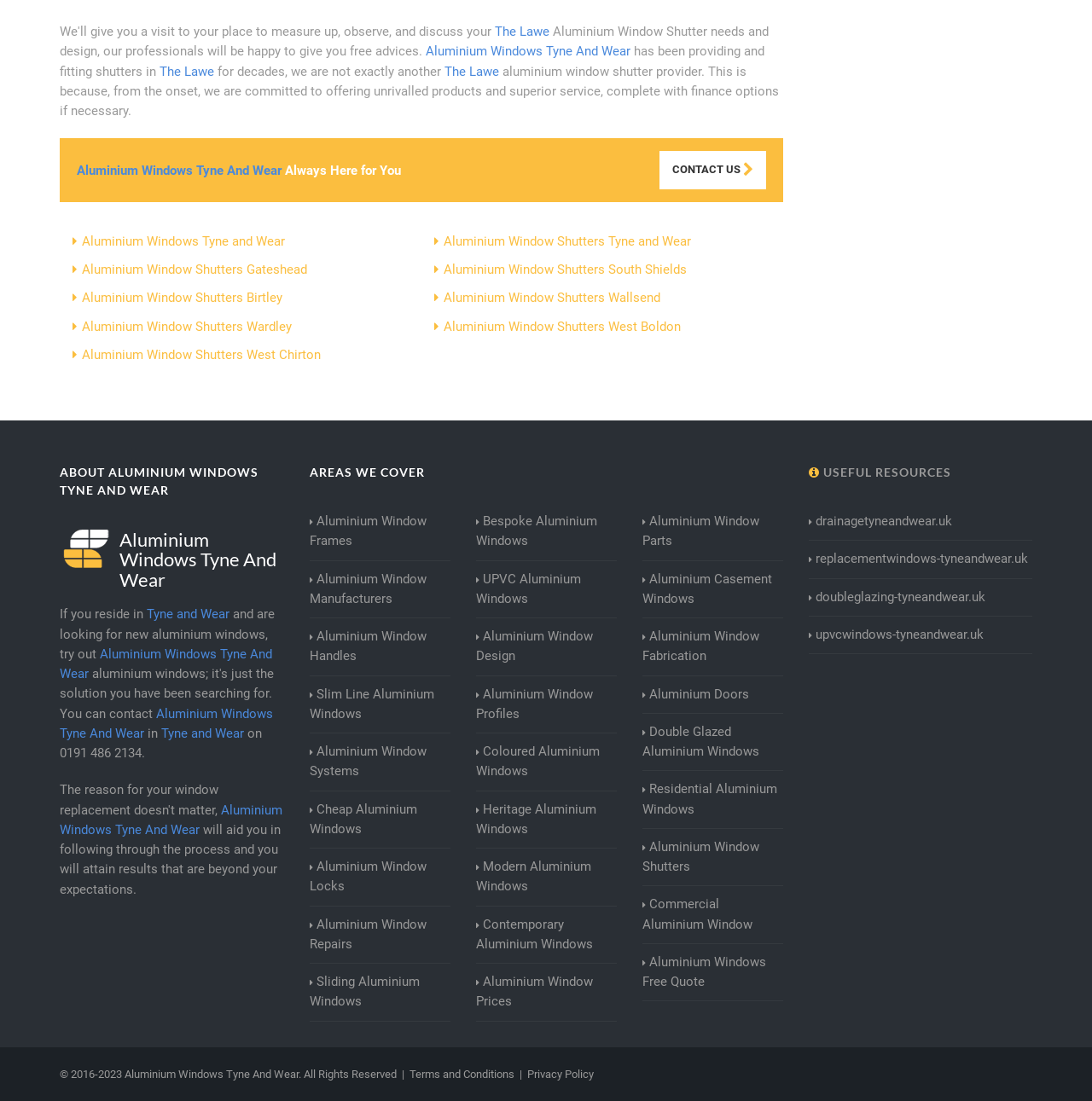Provide your answer in one word or a succinct phrase for the question: 
What is the purpose of the company?

Aluminium window shutters and windows